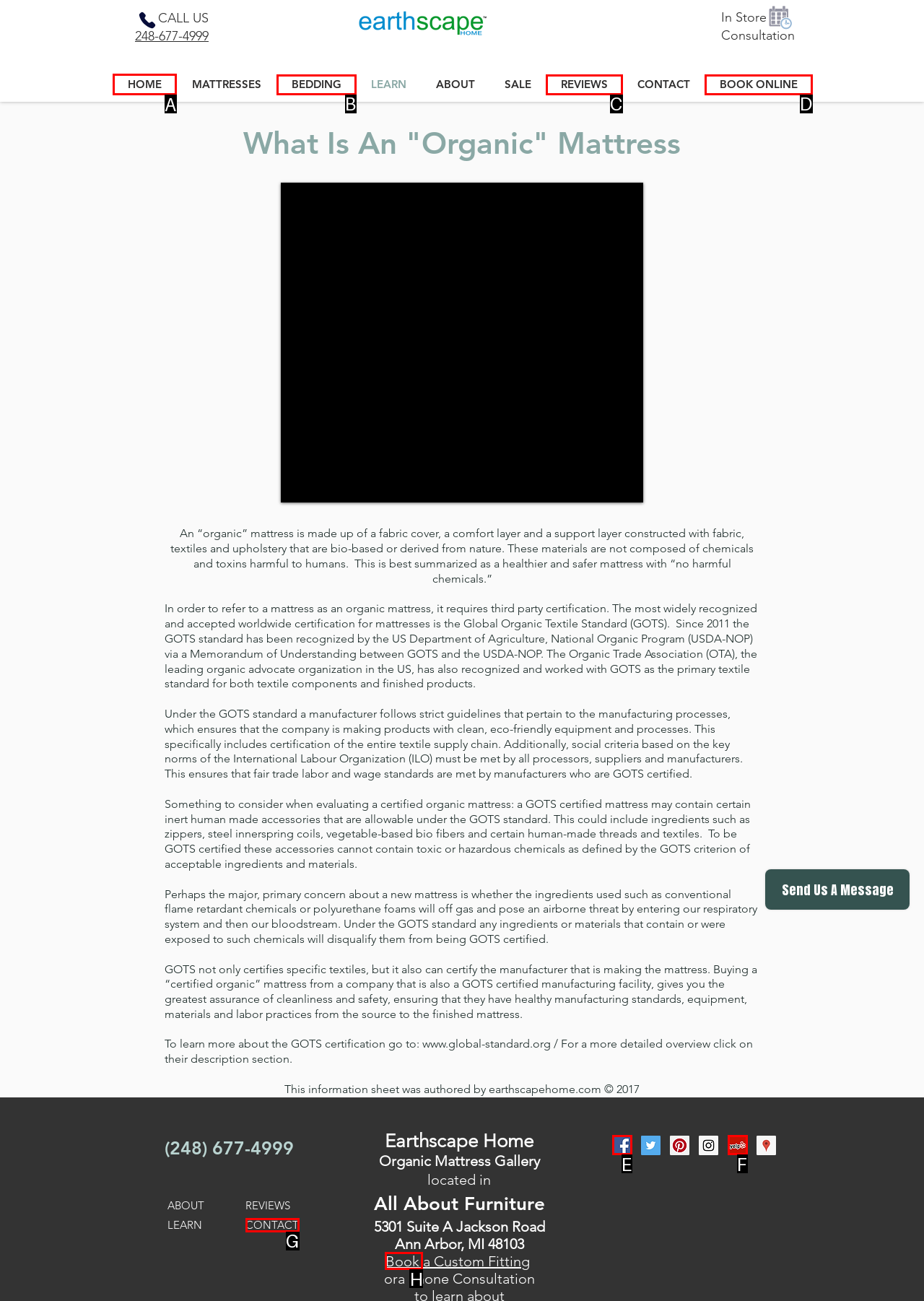Select the appropriate letter to fulfill the given instruction: Click the 'HOME' link
Provide the letter of the correct option directly.

A